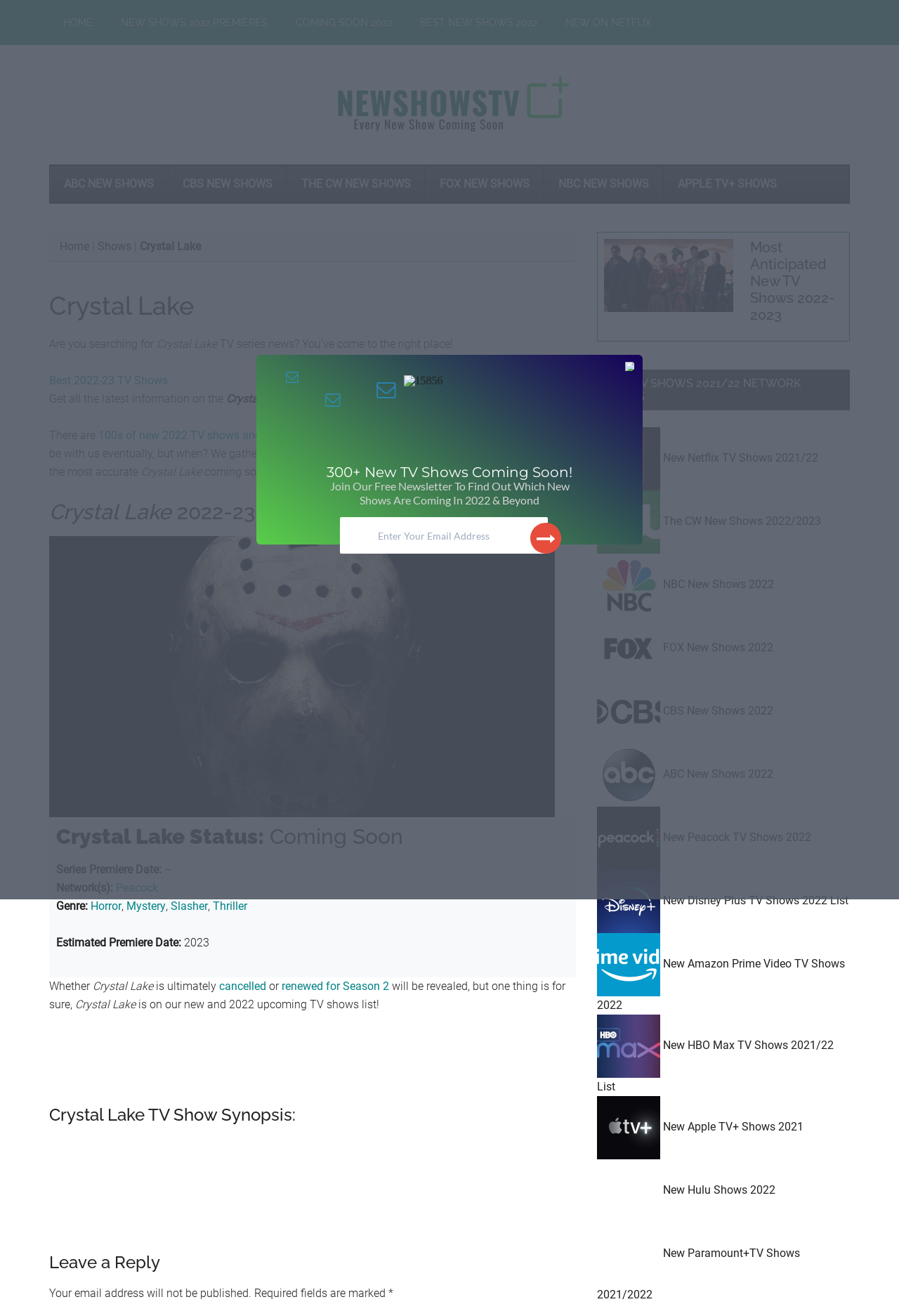Provide a thorough summary of the webpage.

The webpage is about the upcoming TV series "Crystal Lake" in the Friday the 13th universe, which will premiere on Peacock. At the top of the page, there are several navigation links, including "HOME", "NEW SHOWS 2022 PREMIERES", "COMING SOON 2022", "BEST NEW SHOWS 2022", and "NEW ON NETFLIX". Below these links, there is a prominent link to "New Shows TV" and a secondary navigation menu with links to various TV networks, such as ABC, CBS, and FOX.

The main content of the page is an article about "Crystal Lake", which includes a heading, a brief introduction, and several paragraphs of text. The article provides information about the TV series, including its premiere date, network, genre, and estimated release year. There is also an image of the show's logo.

To the right of the main content, there is a sidebar with several headings, including "Most Anticipated New TV Shows 2022-2023" and "NEW TV SHOWS 2021/22 NETWORK GUIDES". Below these headings, there are links to various TV shows and networks, including Netflix and The CW. Some of these links have accompanying images.

At the bottom of the page, there is a section for reader interactions, including a heading "Leave a Reply" and a note about required fields for commenting.